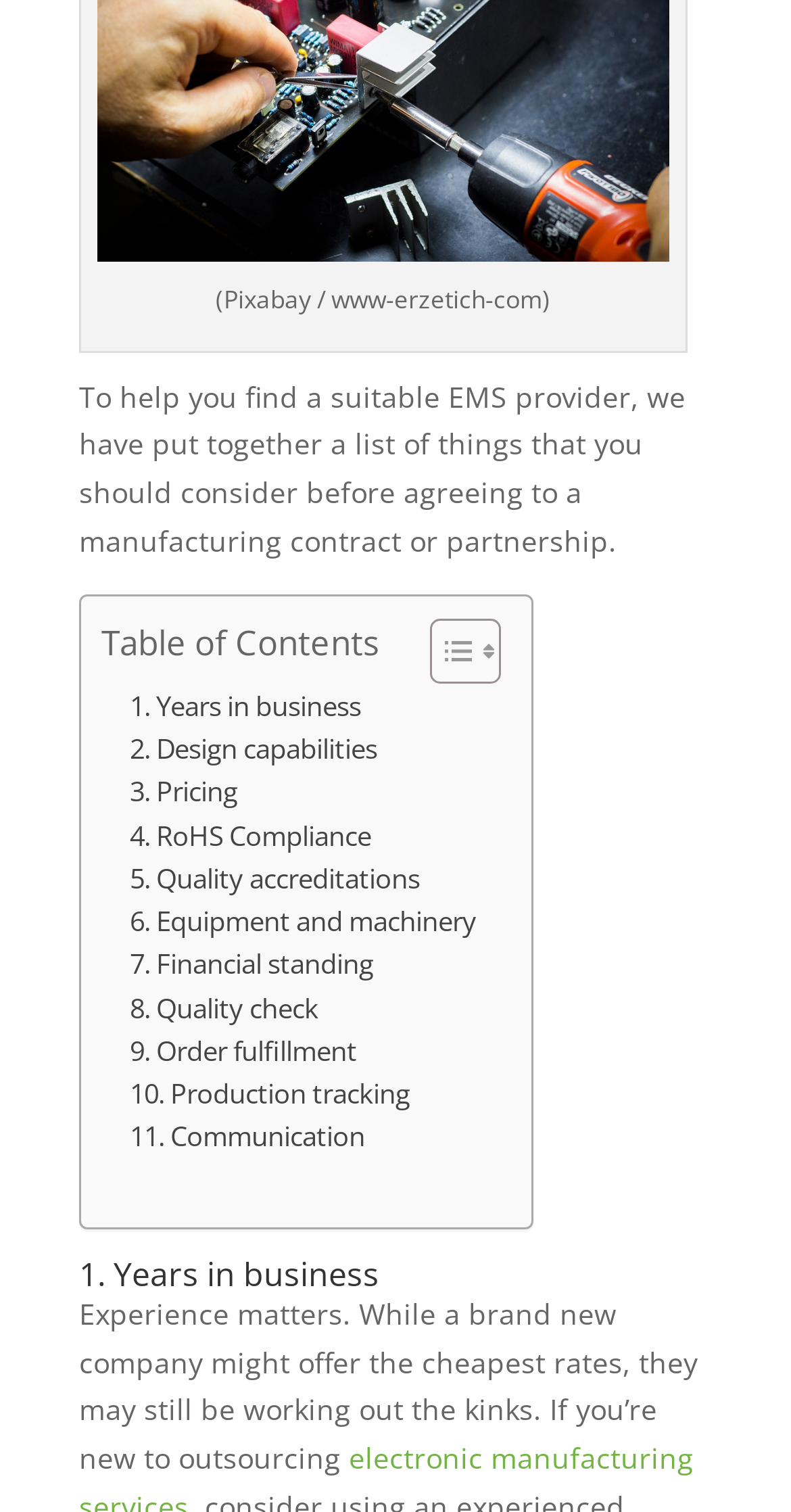What is the title of the table of contents?
Refer to the screenshot and deliver a thorough answer to the question presented.

The title of the table of contents can be found in the LayoutTable element with the text 'Table of Contents' at coordinates [0.128, 0.409, 0.479, 0.44].